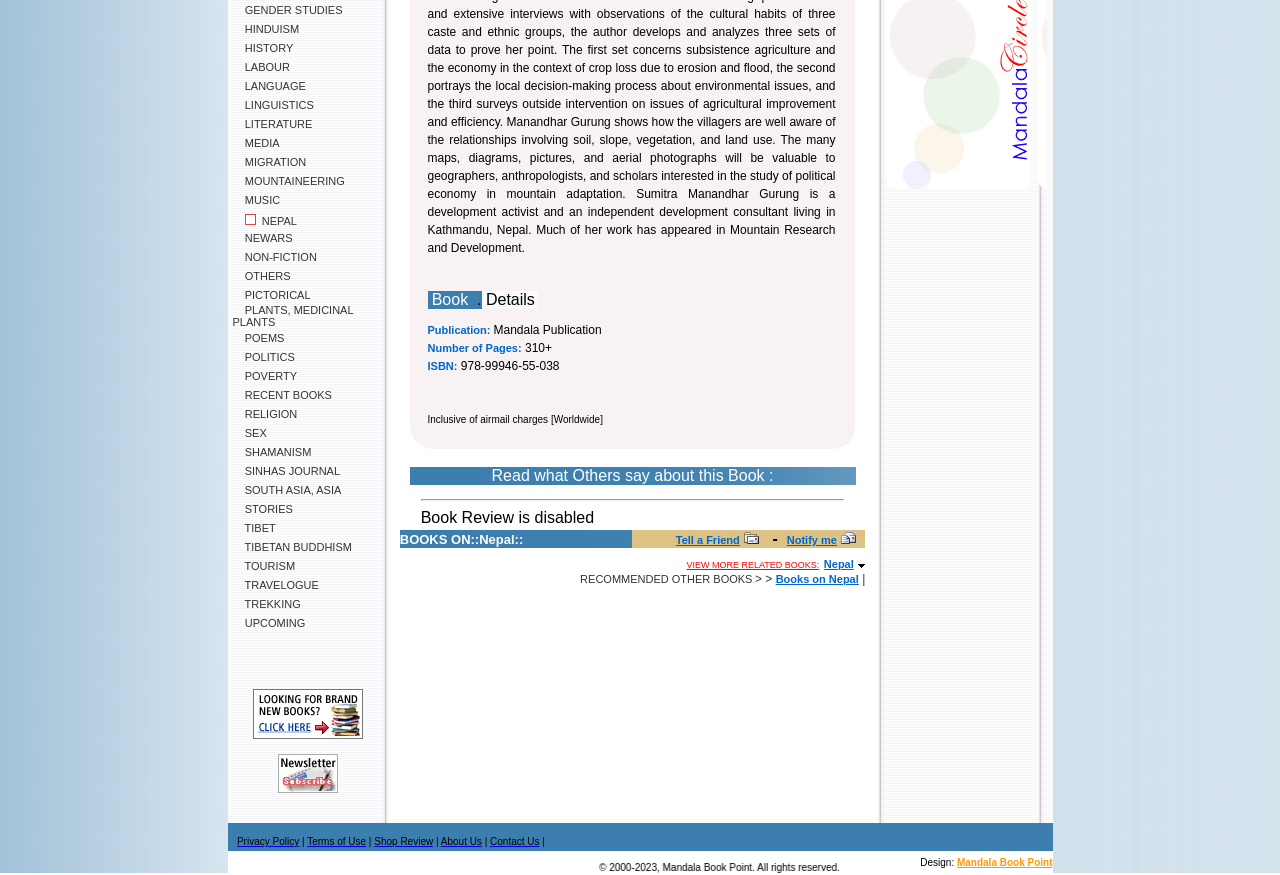Please determine the bounding box coordinates for the element with the description: "Gender Studies".

[0.182, 0.004, 0.268, 0.018]